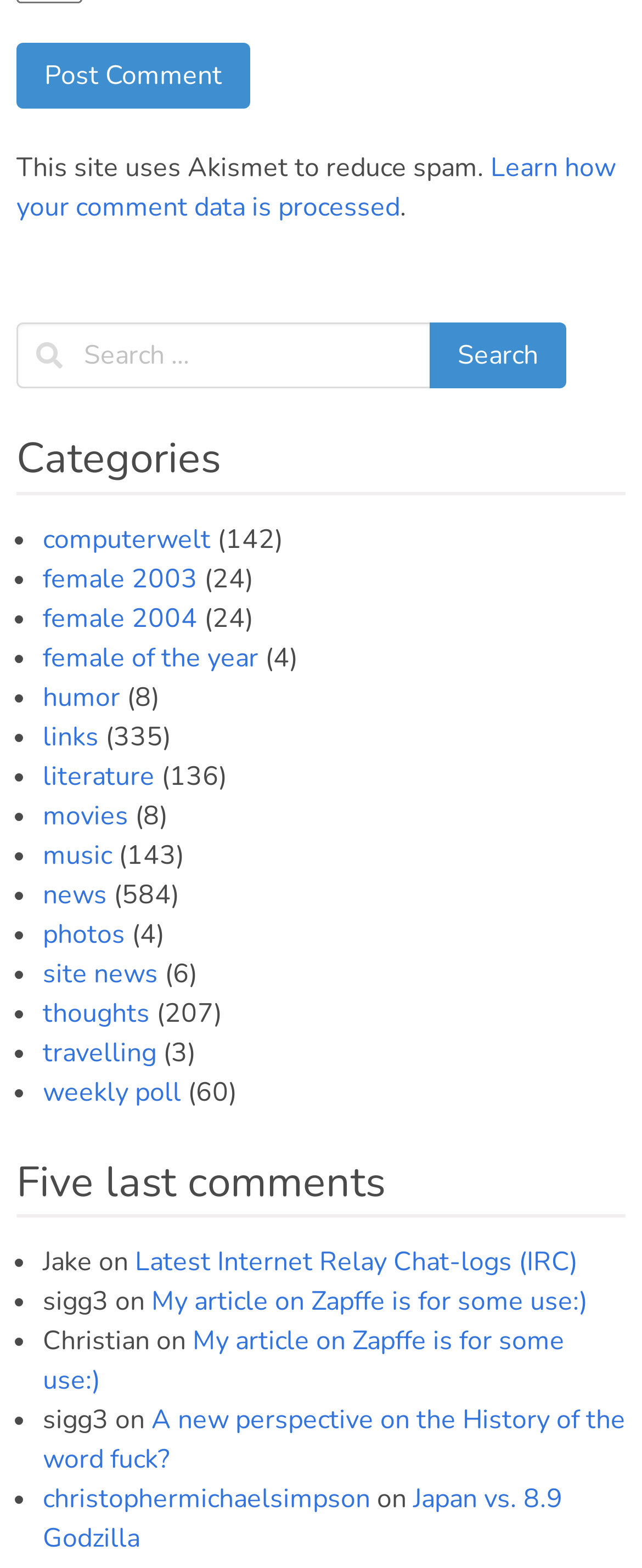Please specify the bounding box coordinates of the clickable region to carry out the following instruction: "Search for something". The coordinates should be four float numbers between 0 and 1, in the format [left, top, right, bottom].

[0.026, 0.206, 0.974, 0.248]